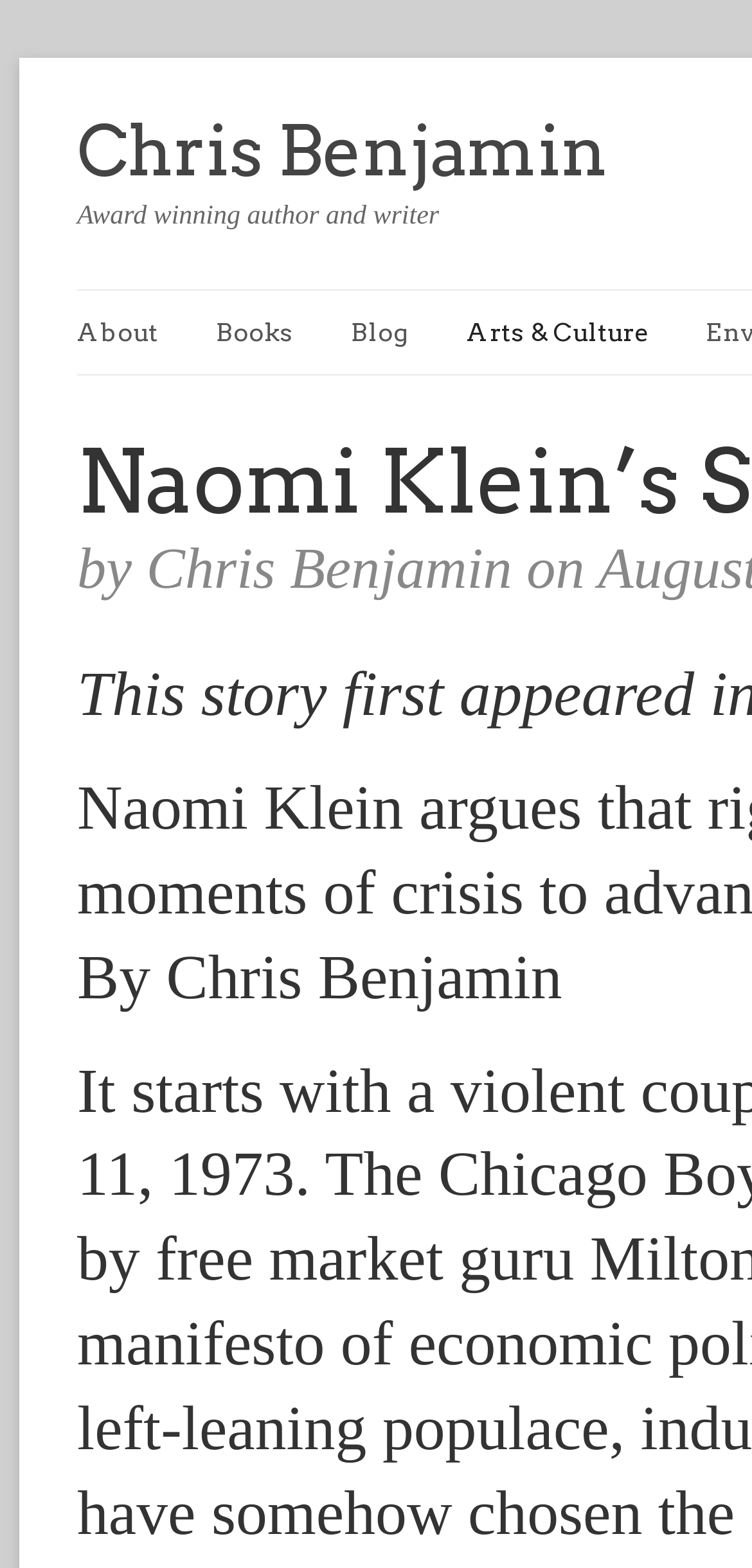Identify the bounding box of the HTML element described as: "Blog".

[0.467, 0.186, 0.595, 0.238]